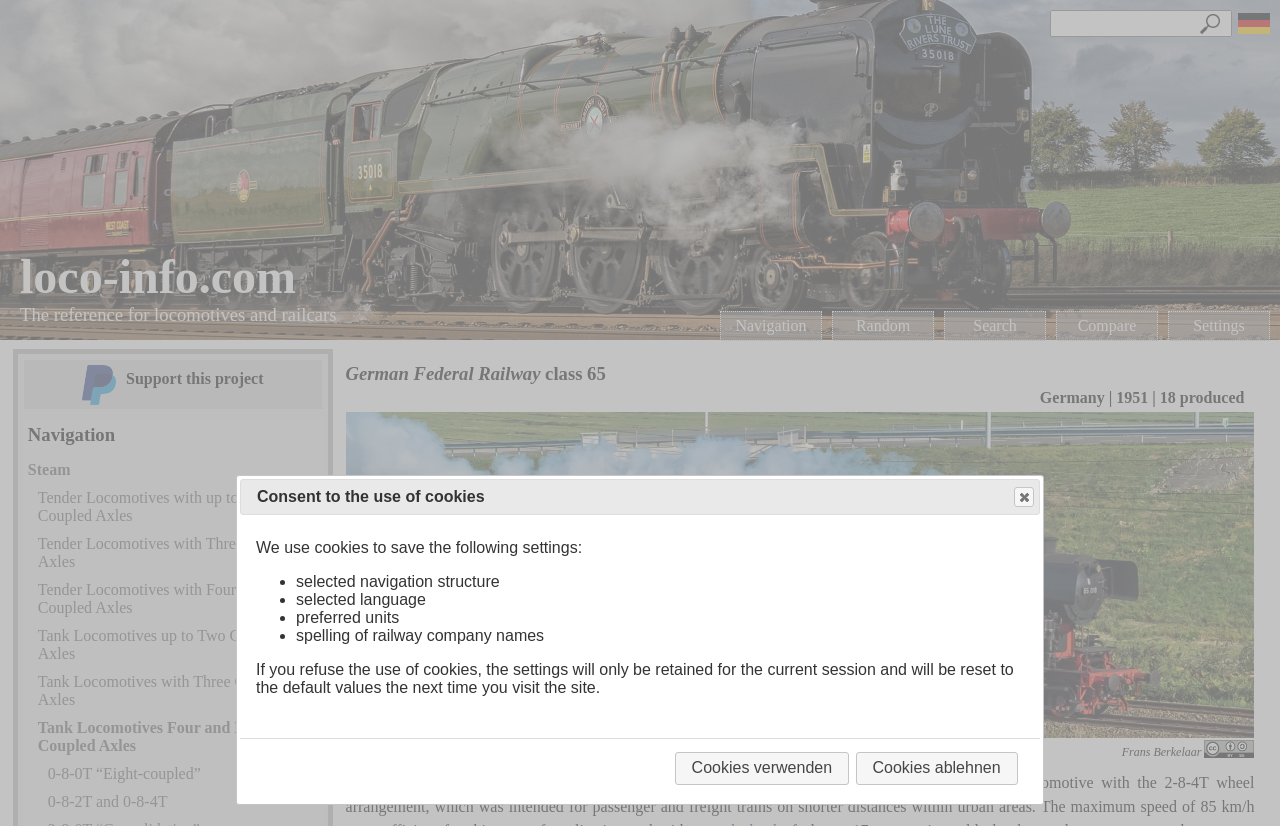Find and provide the bounding box coordinates for the UI element described here: "0-8-0T “Eight-coupled”". The coordinates should be given as four float numbers between 0 and 1: [left, top, right, bottom].

[0.033, 0.92, 0.252, 0.954]